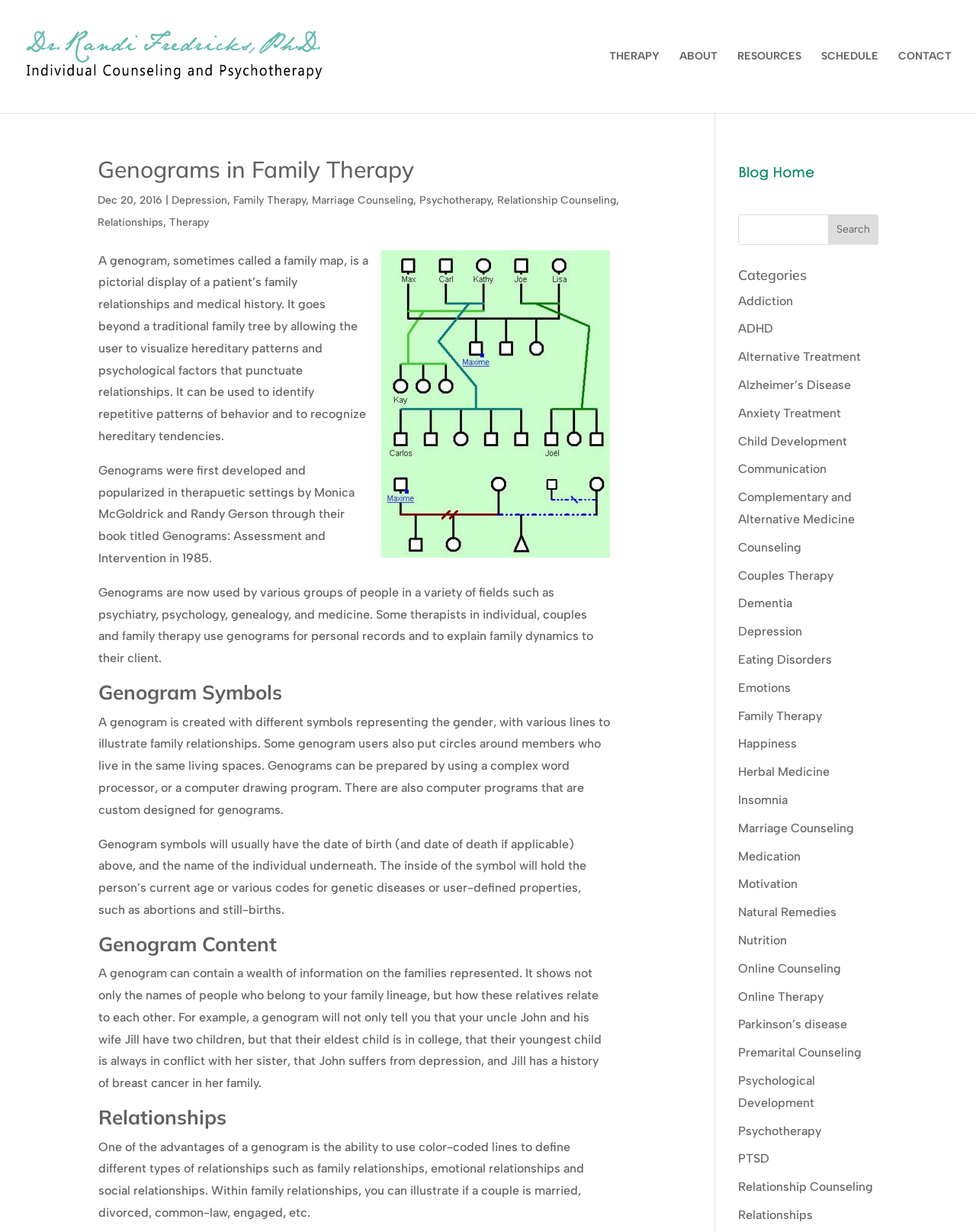What is the purpose of creating a genogram?
Using the details from the image, give an elaborate explanation to answer the question.

The webpage explains that a genogram can be used to identify repetitive patterns of behavior and recognize hereditary tendencies, allowing therapists to better understand their clients' family dynamics and relationships.